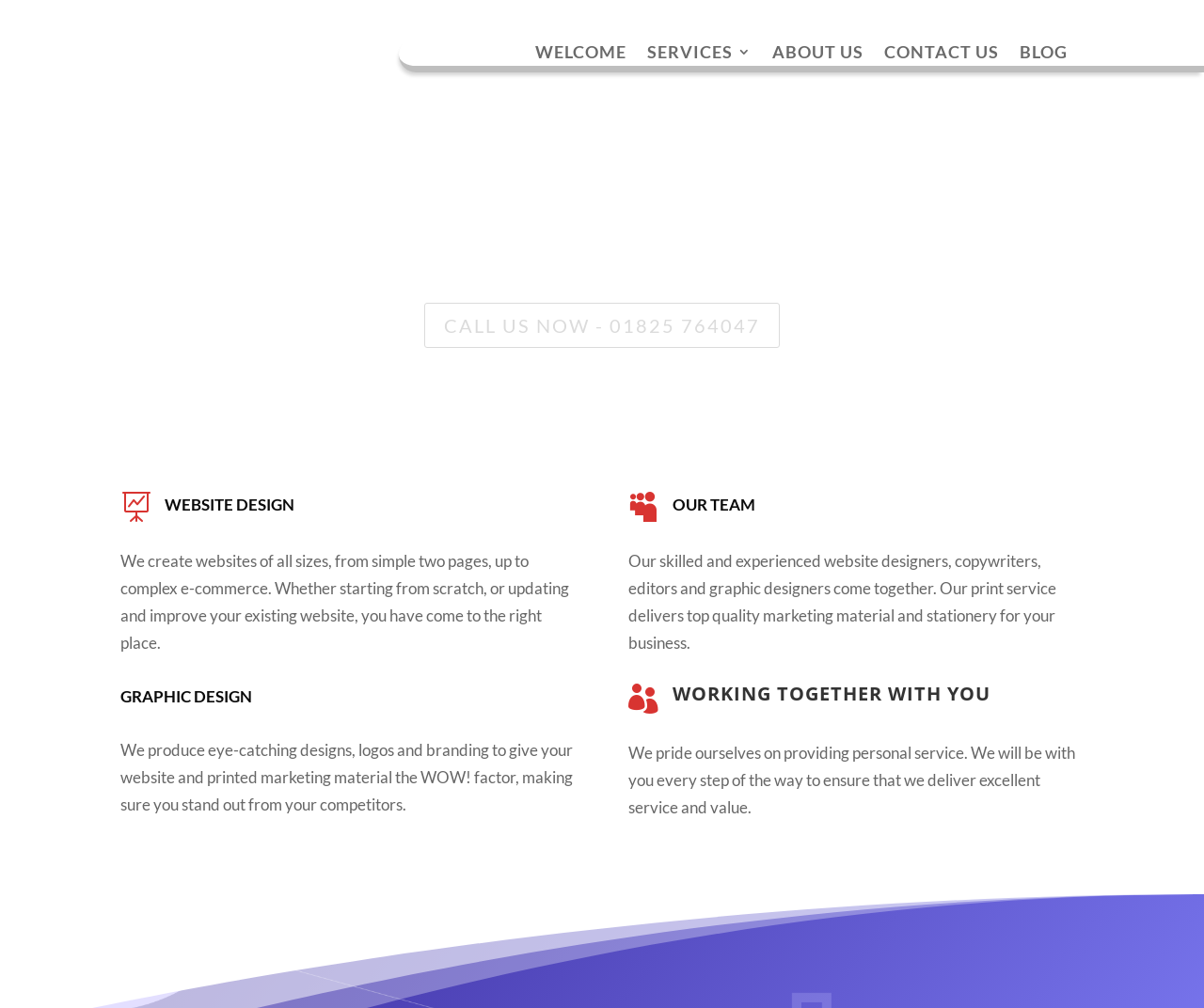Answer with a single word or phrase: 
What is the phone number to contact Dowling Creative?

01825 764047